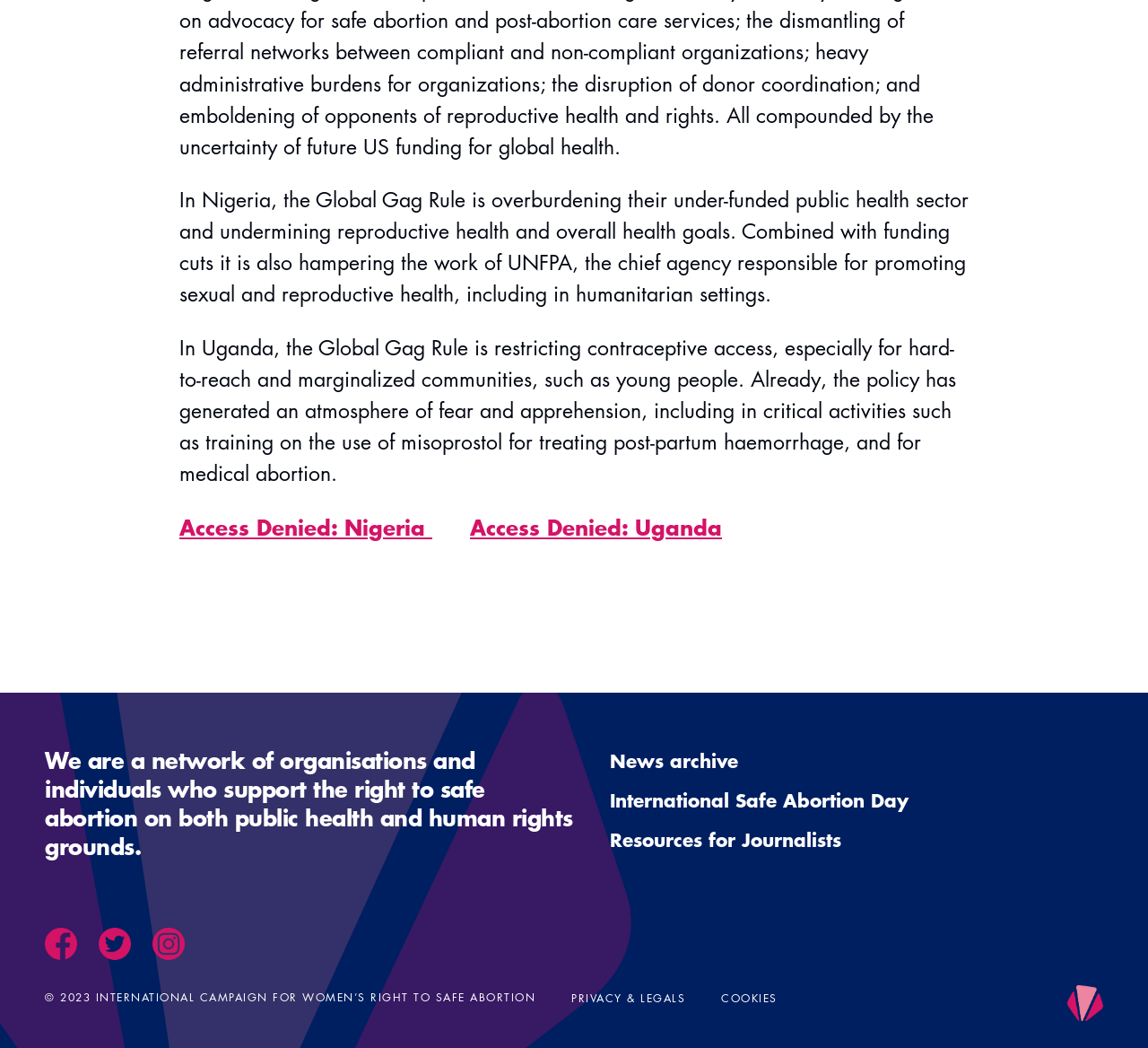Please locate the UI element described by "Log in / Sign up" and provide its bounding box coordinates.

None